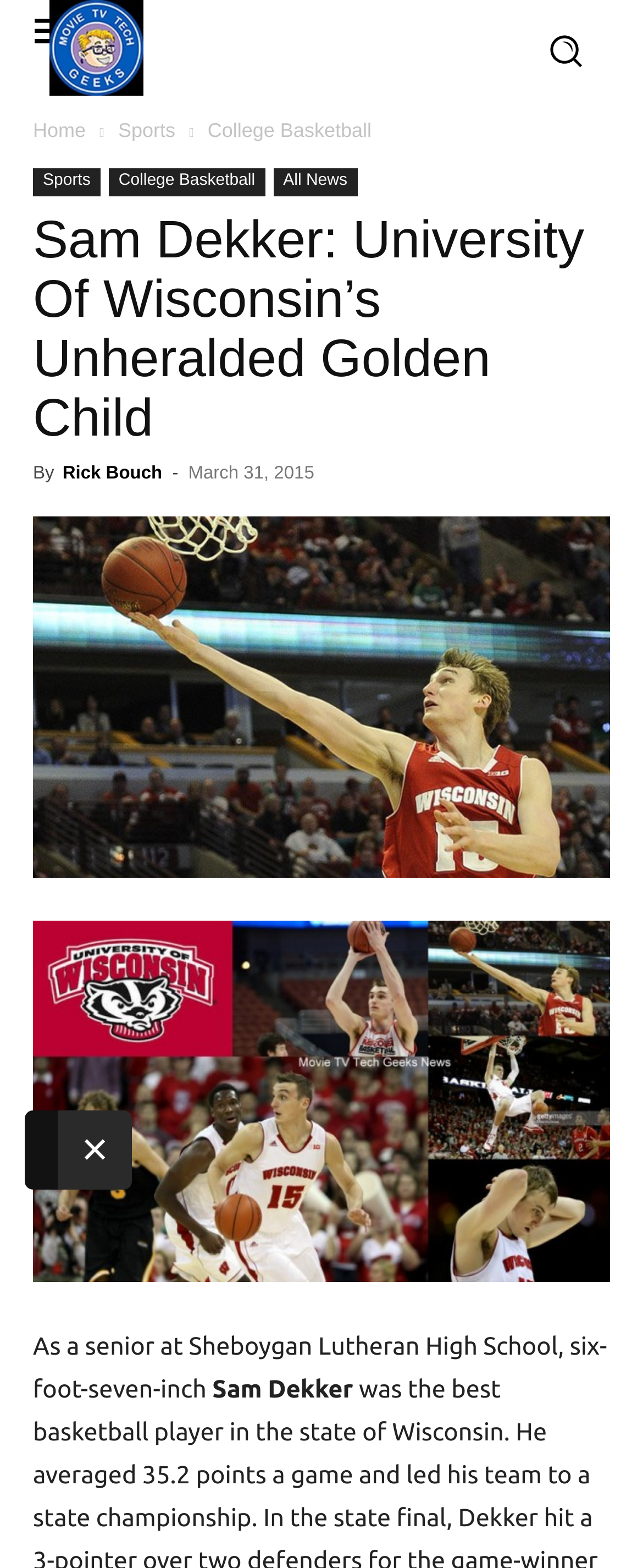Based on the element description All News, identify the bounding box of the UI element in the given webpage screenshot. The coordinates should be in the format (top-left x, top-left y, bottom-right x, bottom-right y) and must be between 0 and 1.

[0.425, 0.107, 0.555, 0.125]